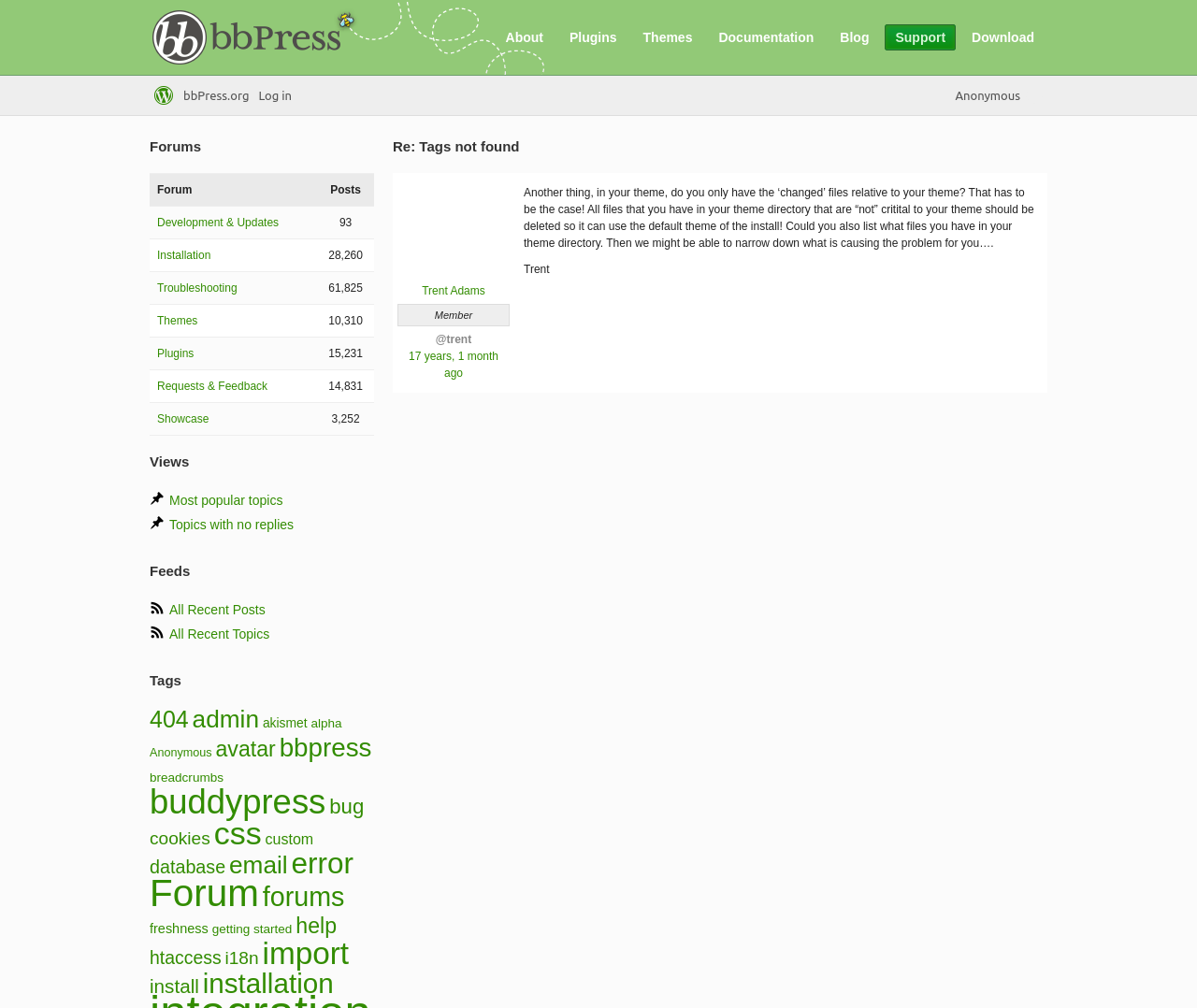Examine the screenshot and answer the question in as much detail as possible: What is the name of the website?

I found the answer by looking at the link 'bbPress.org' at the top of the page, which indicates the name of the website.